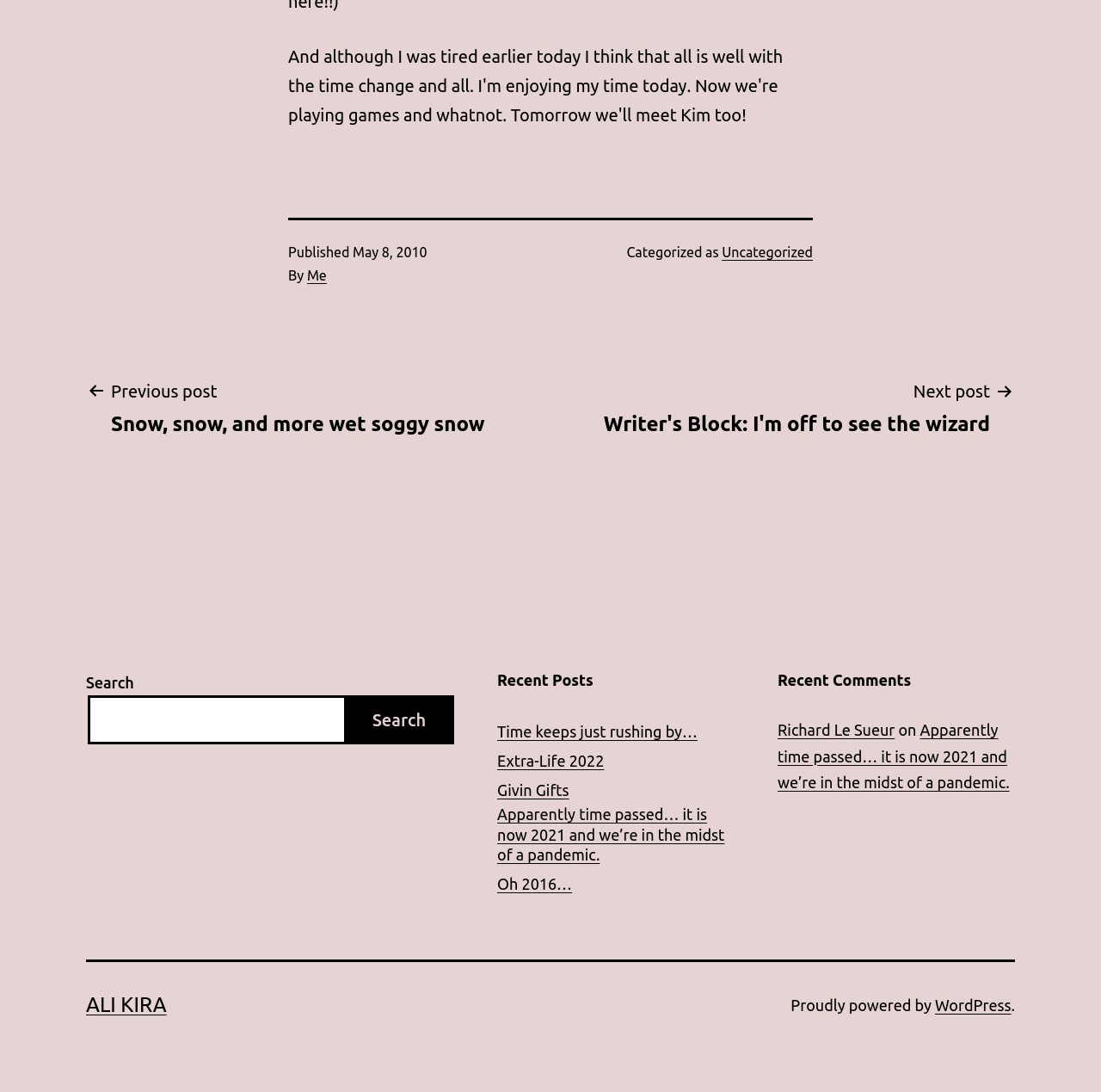Find the bounding box of the UI element described as: "Richard Le Sueur". The bounding box coordinates should be given as four float values between 0 and 1, i.e., [left, top, right, bottom].

[0.706, 0.66, 0.813, 0.676]